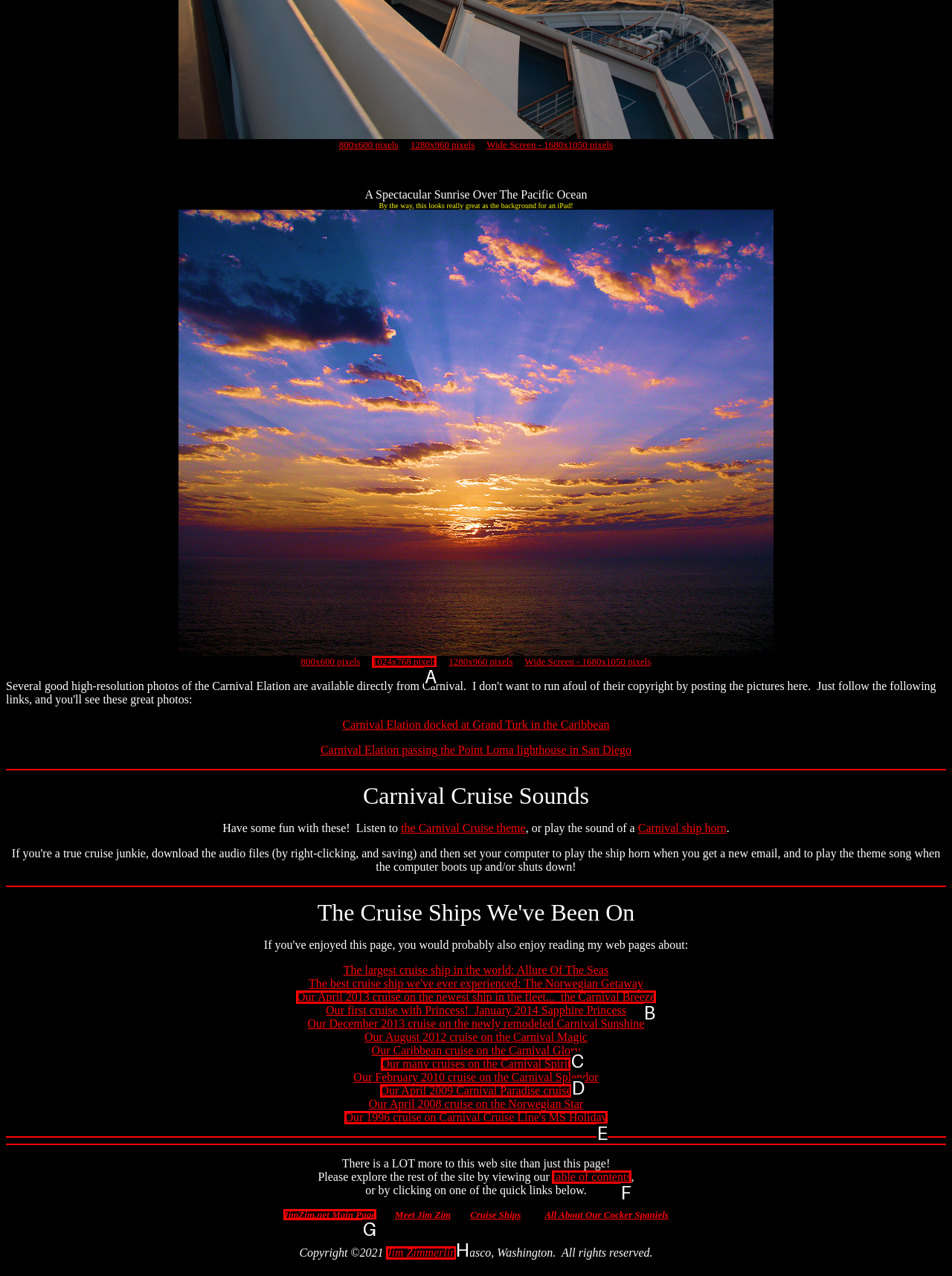Based on the task: Visit JimZim.net Main Page, which UI element should be clicked? Answer with the letter that corresponds to the correct option from the choices given.

G